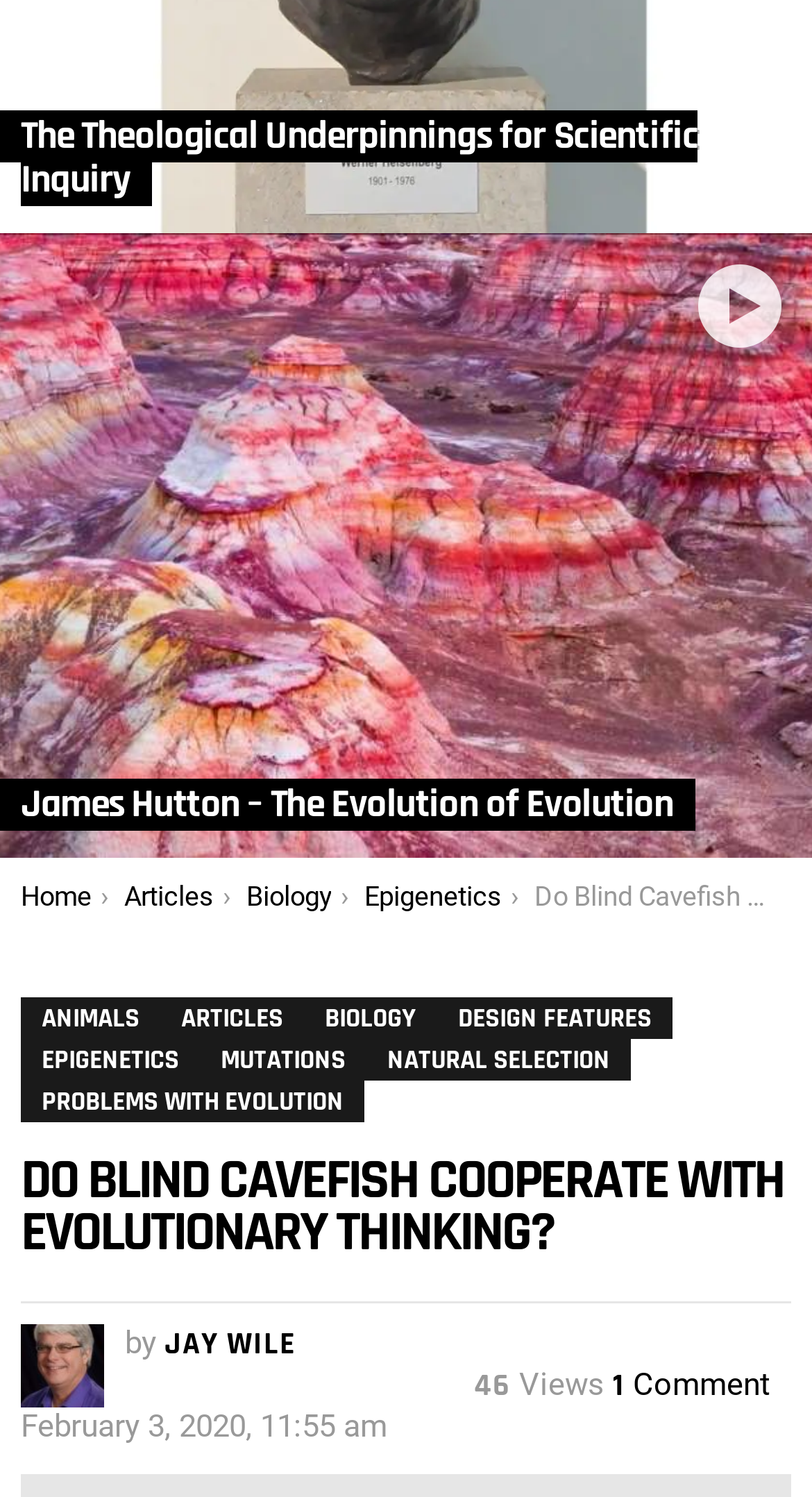Please determine the bounding box coordinates of the clickable area required to carry out the following instruction: "View the 'Epigenetics' section". The coordinates must be four float numbers between 0 and 1, represented as [left, top, right, bottom].

[0.449, 0.588, 0.618, 0.609]